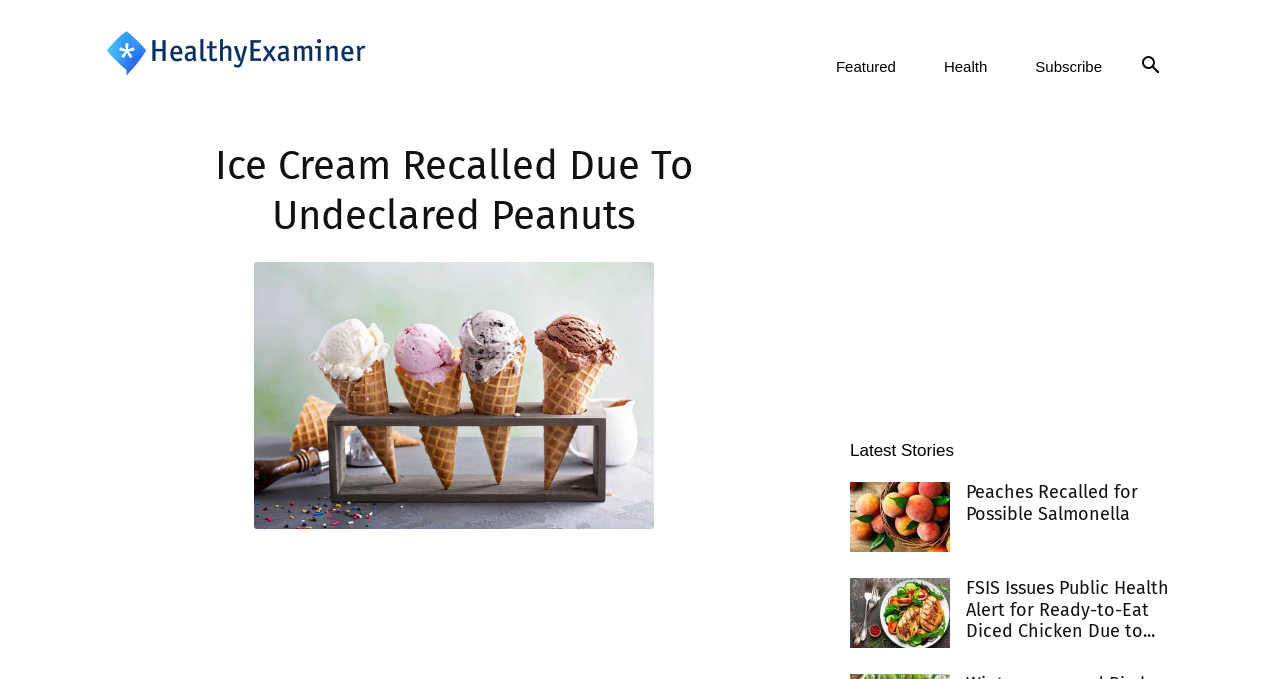What is the purpose of the button at the top right?
Offer a detailed and exhaustive answer to the question.

I looked at the button element with the text 'Search' at the top right of the webpage and determined that its purpose is to allow users to search for content on the website.